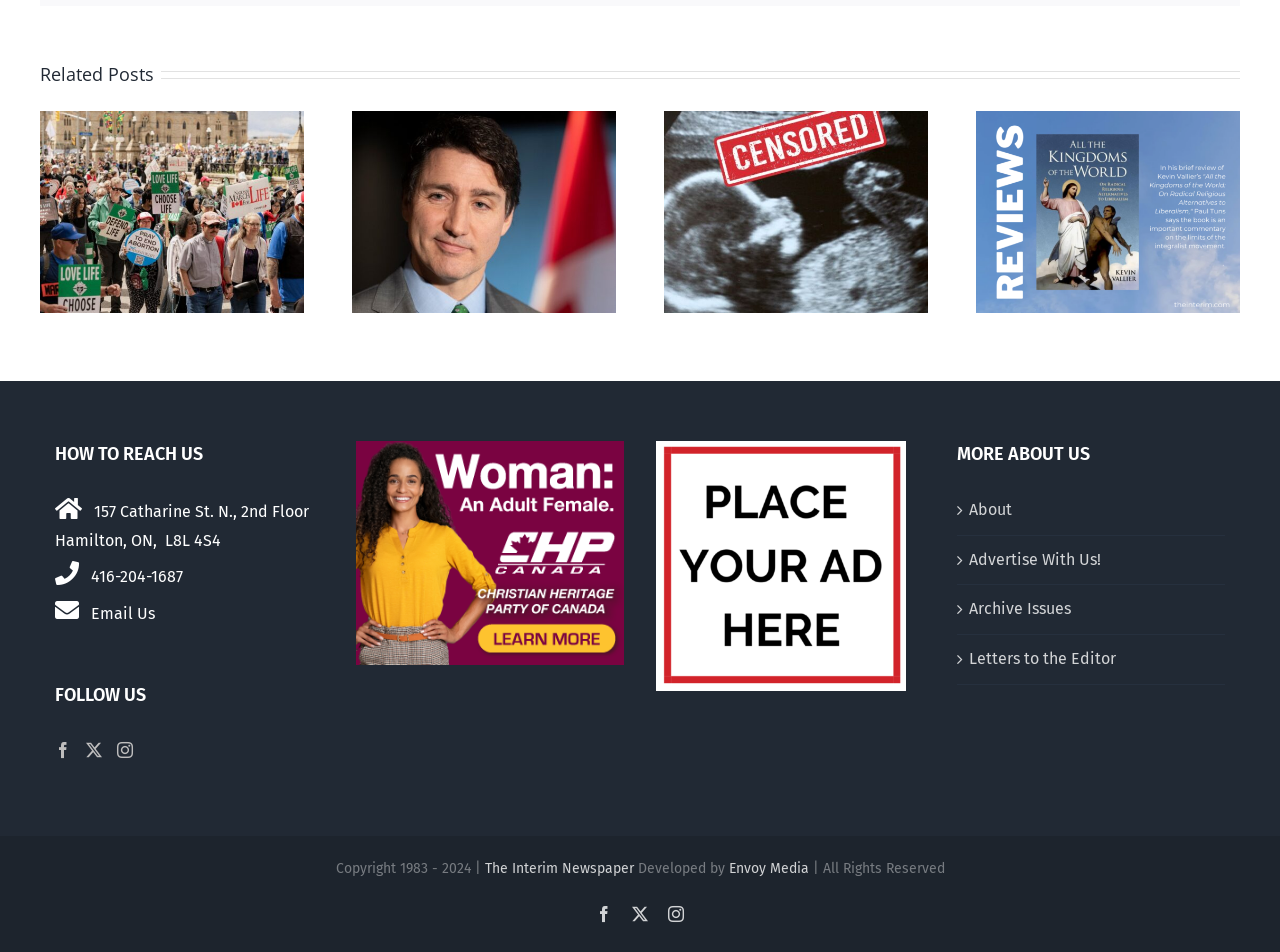Respond to the question with just a single word or phrase: 
What is the address of the Interim Newspaper?

157 Catharine St. N., 2nd Floor, Hamilton, ON, L8L 4S4